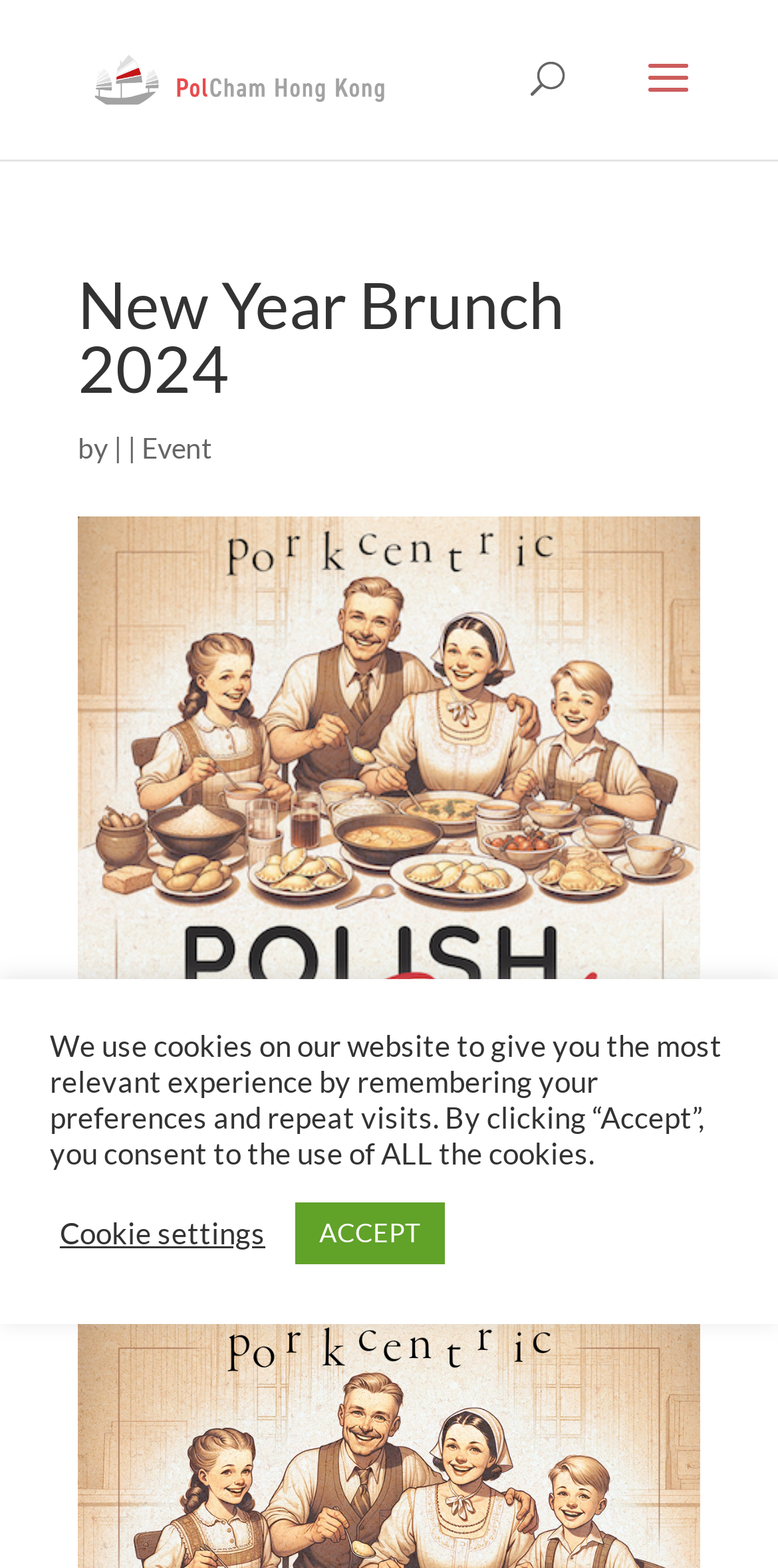Identify and provide the bounding box coordinates of the UI element described: "ACCEPT". The coordinates should be formatted as [left, top, right, bottom], with each number being a float between 0 and 1.

[0.379, 0.767, 0.572, 0.806]